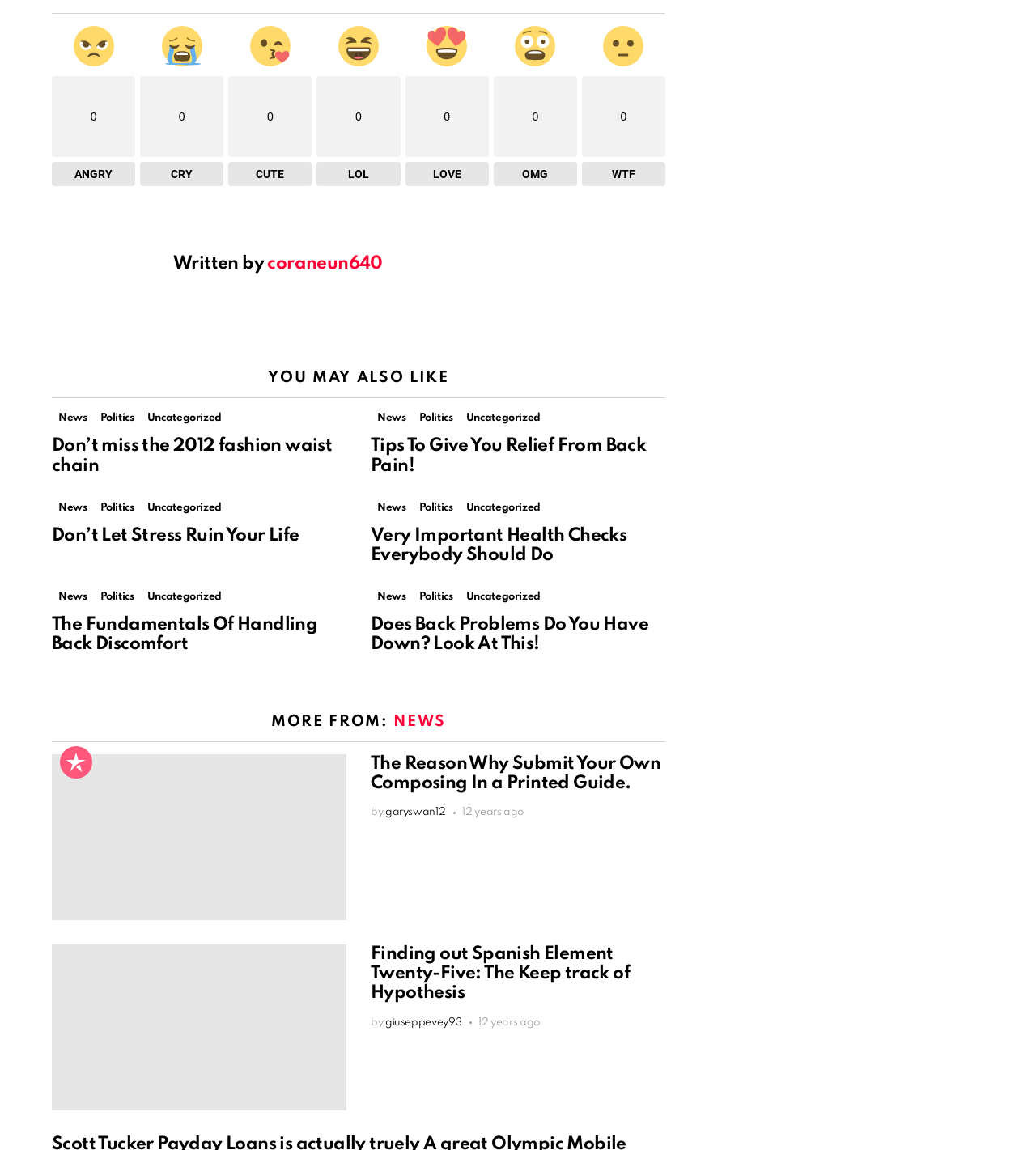What is the author of the article?
Based on the screenshot, answer the question with a single word or phrase.

coraneun640